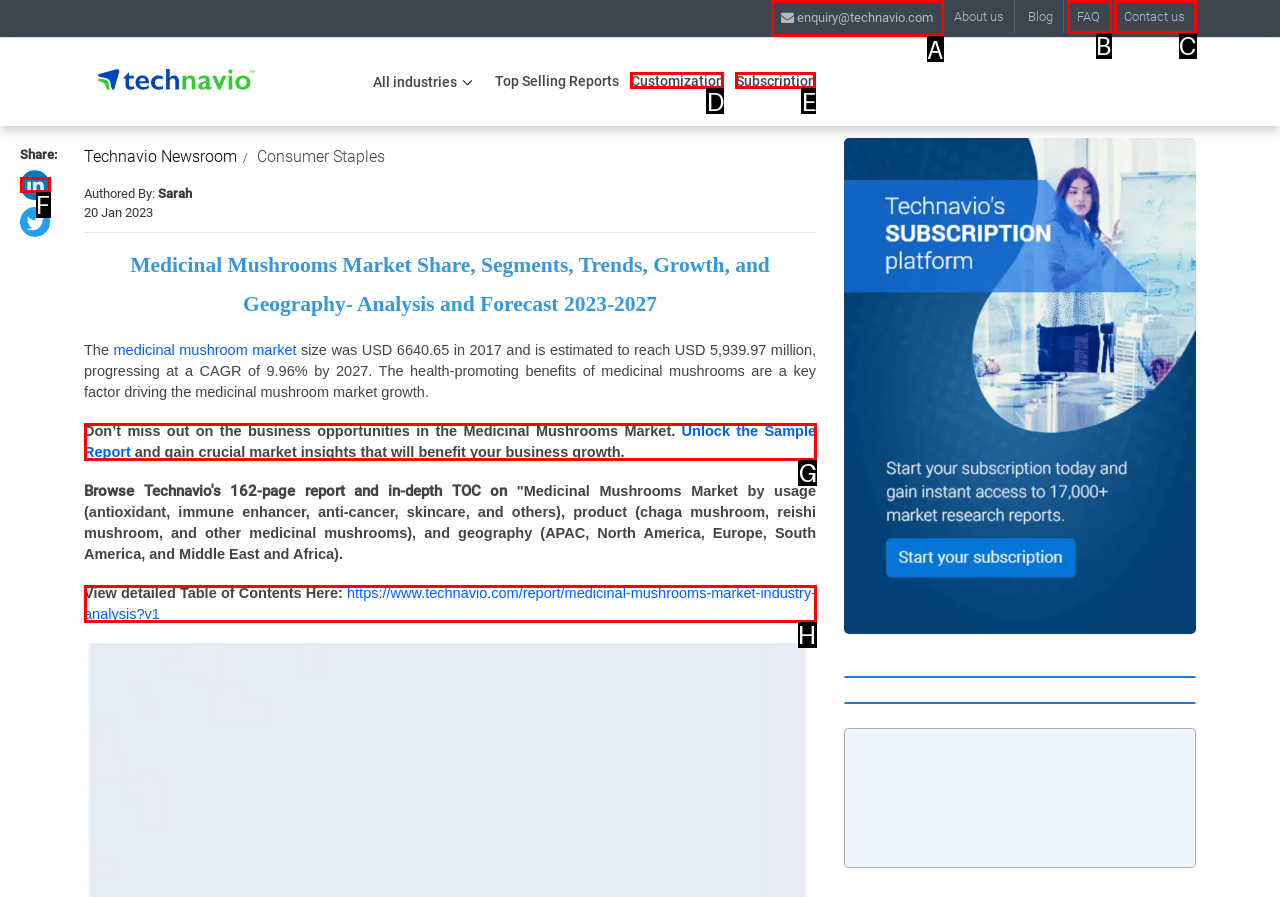Select the right option to accomplish this task: Unlock the Sample Report. Reply with the letter corresponding to the correct UI element.

G